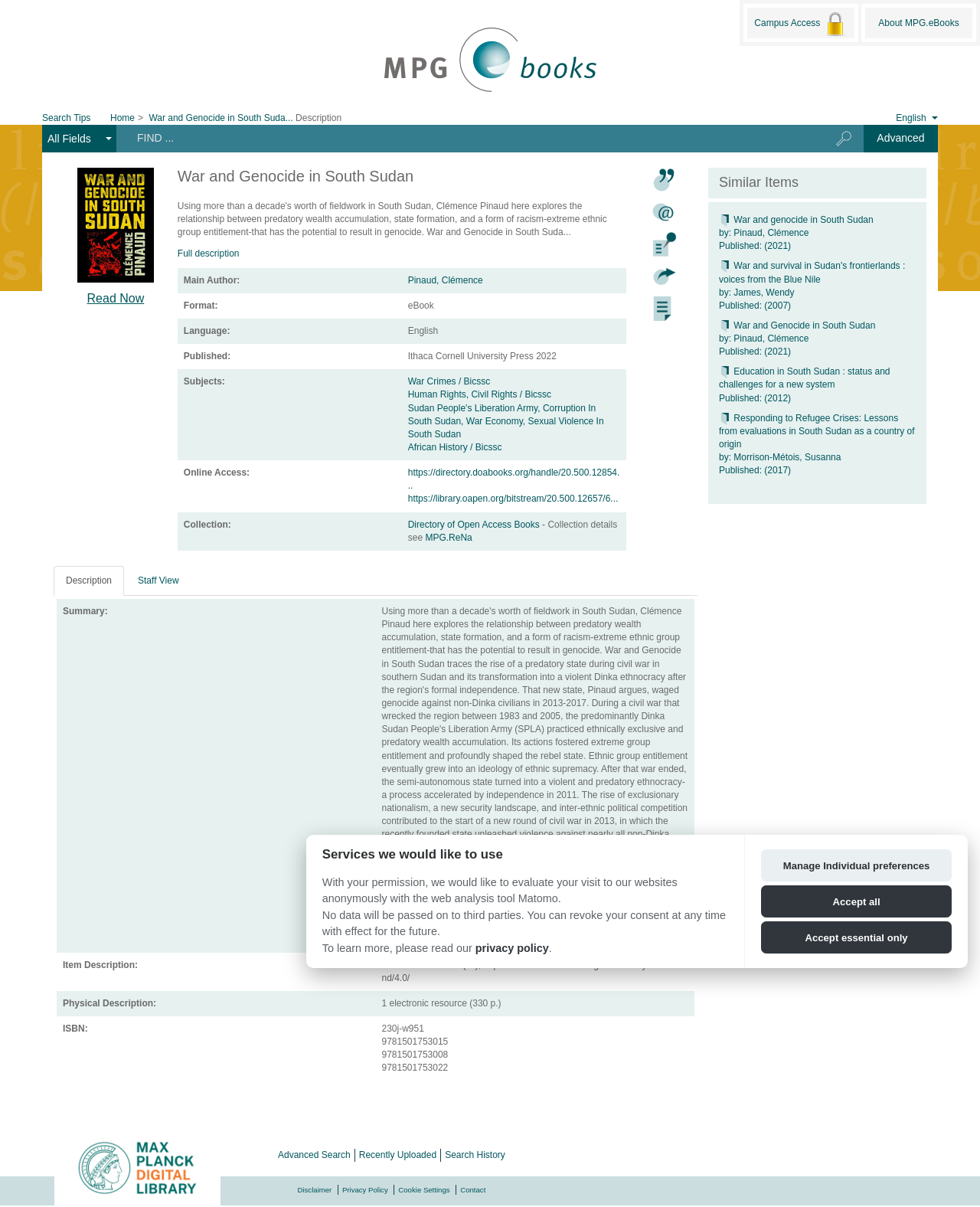Provide the bounding box coordinates for the area that should be clicked to complete the instruction: "Add to book list".

[0.664, 0.192, 0.692, 0.213]